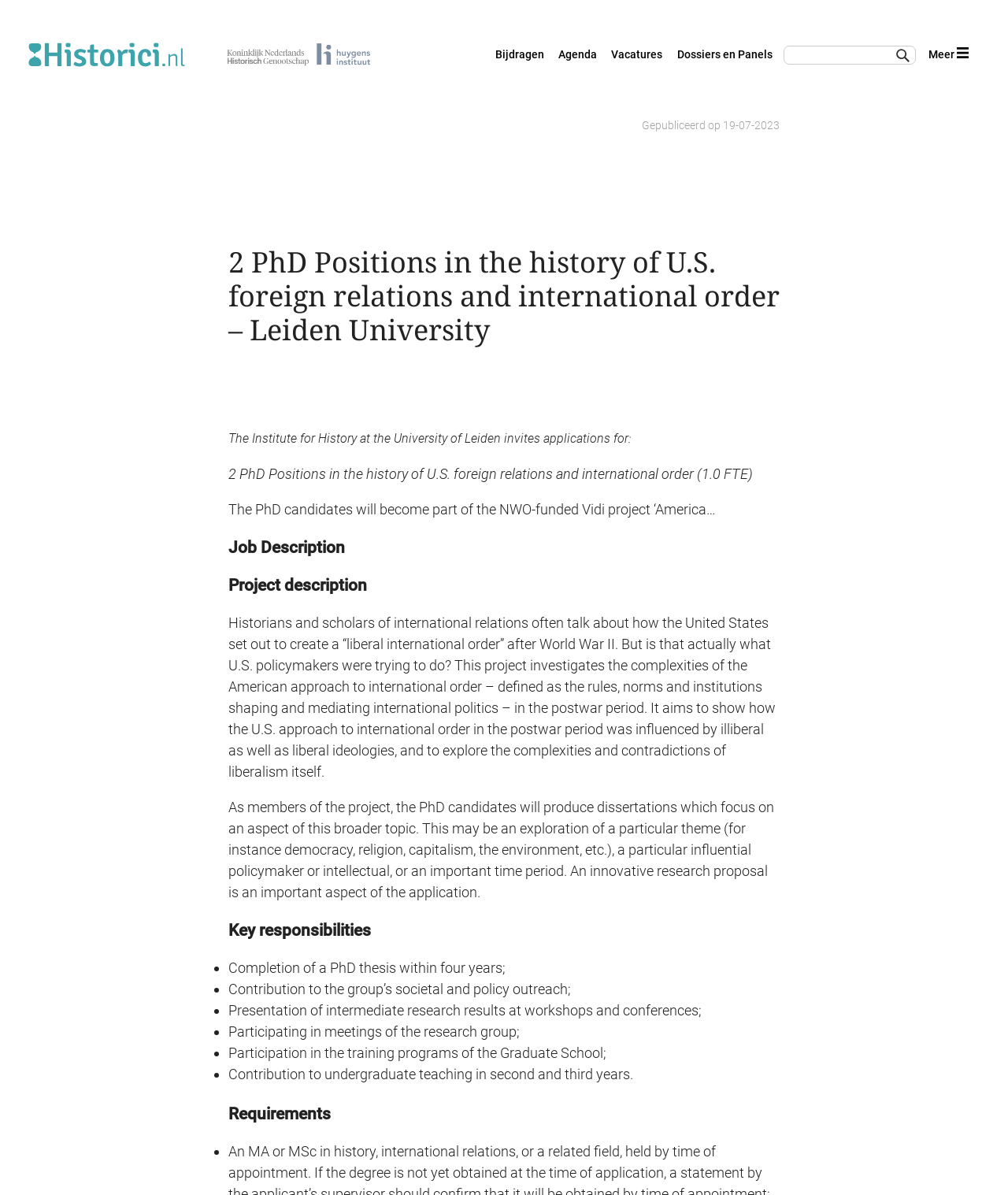Pinpoint the bounding box coordinates of the clickable area necessary to execute the following instruction: "Explore the 'Physics' section of RP Fiber Power". The coordinates should be given as four float numbers between 0 and 1, namely [left, top, right, bottom].

None